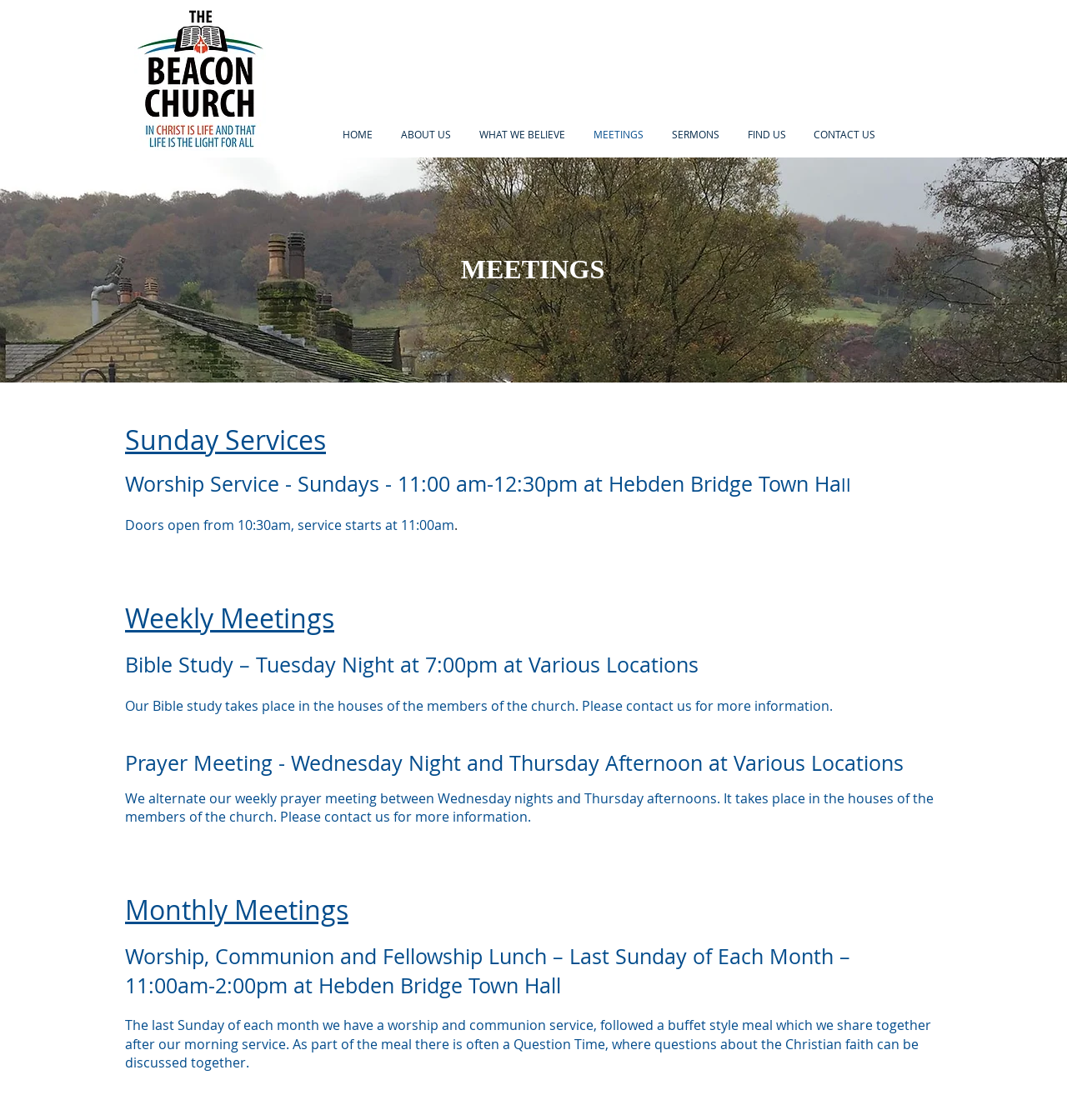Generate a comprehensive description of the webpage.

The webpage is about the meetings of Beacon Church Hebden Bridge. At the top left corner, there is a logo of the church. Below the logo, there is a navigation menu with links to different sections of the website, including HOME, ABOUT US, WHAT WE BELIEVE, MEETINGS, SERMONS, FIND US, and CONTACT US.

The main content of the page is divided into three sections: Sunday Services, Weekly Meetings, and Monthly Meetings. The Sunday Services section is located at the top center of the page and has a heading "MEETINGS" followed by a subheading "Sunday Services". Below the subheading, there is a description of the Sunday services, including the time and location.

The Weekly Meetings section is located below the Sunday Services section and has a heading "Weekly Meetings". This section lists three types of meetings: Bible Study on Tuesday nights, Prayer Meeting on Wednesday nights and Thursday afternoons, and provides a brief description of each meeting.

The Monthly Meetings section is located at the bottom of the page and has a heading "Monthly Meetings". This section describes the Worship, Communion, and Fellowship Lunch that takes place on the last Sunday of each month, including the time and location. There is also a brief description of the event, including the Question Time session.

Throughout the page, there are several headings and subheadings that help to organize the content and make it easier to read. There is also a large background image that spans the entire width of the page, but its content is not descriptive.